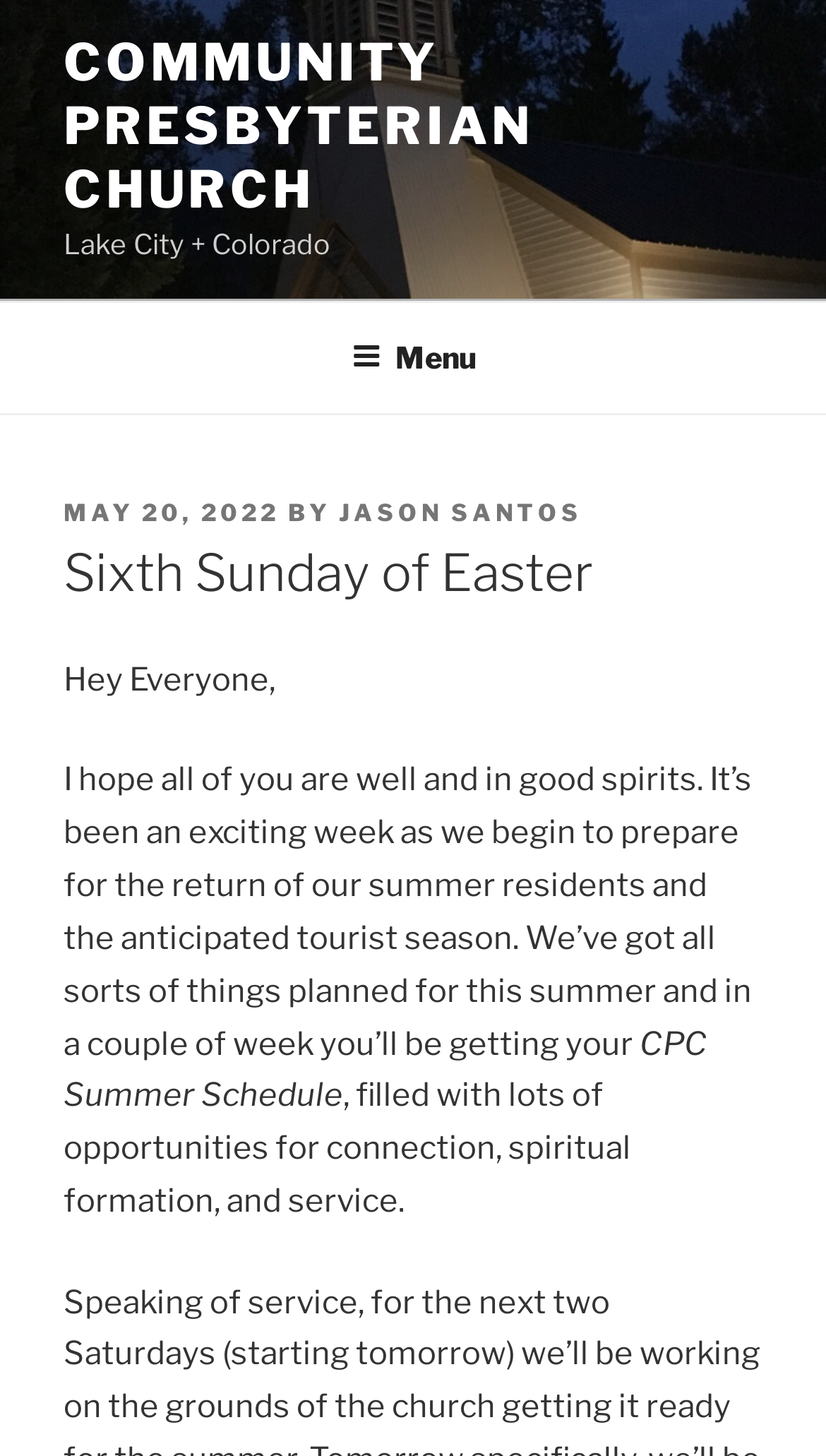For the given element description Home, determine the bounding box coordinates of the UI element. The coordinates should follow the format (top-left x, top-left y, bottom-right x, bottom-right y) and be within the range of 0 to 1.

None